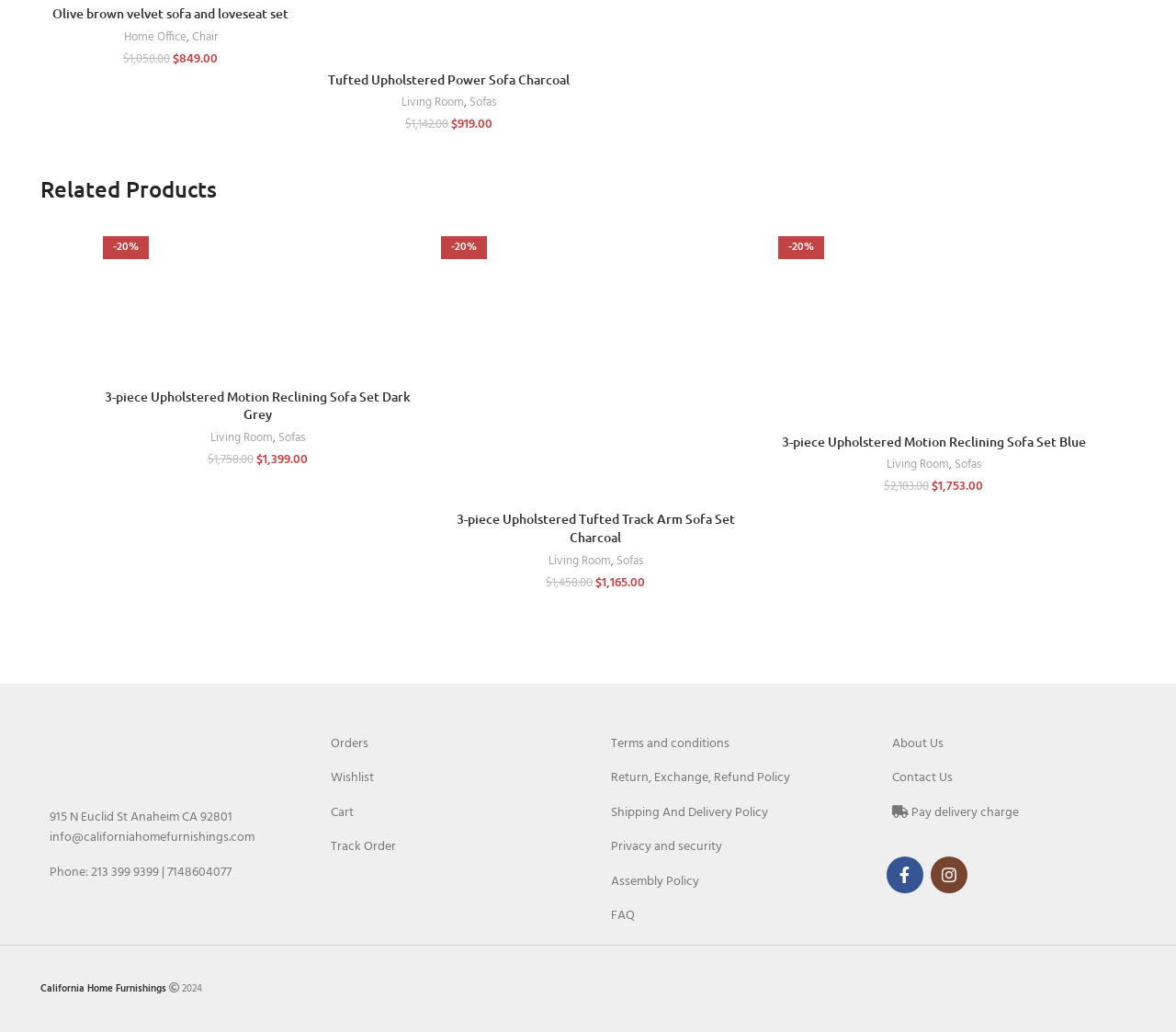Please find the bounding box coordinates of the element's region to be clicked to carry out this instruction: "View product details of 3-piece Upholstered Motion Reclining Sofa Set Dark Grey".

[0.087, 0.368, 0.351, 0.402]